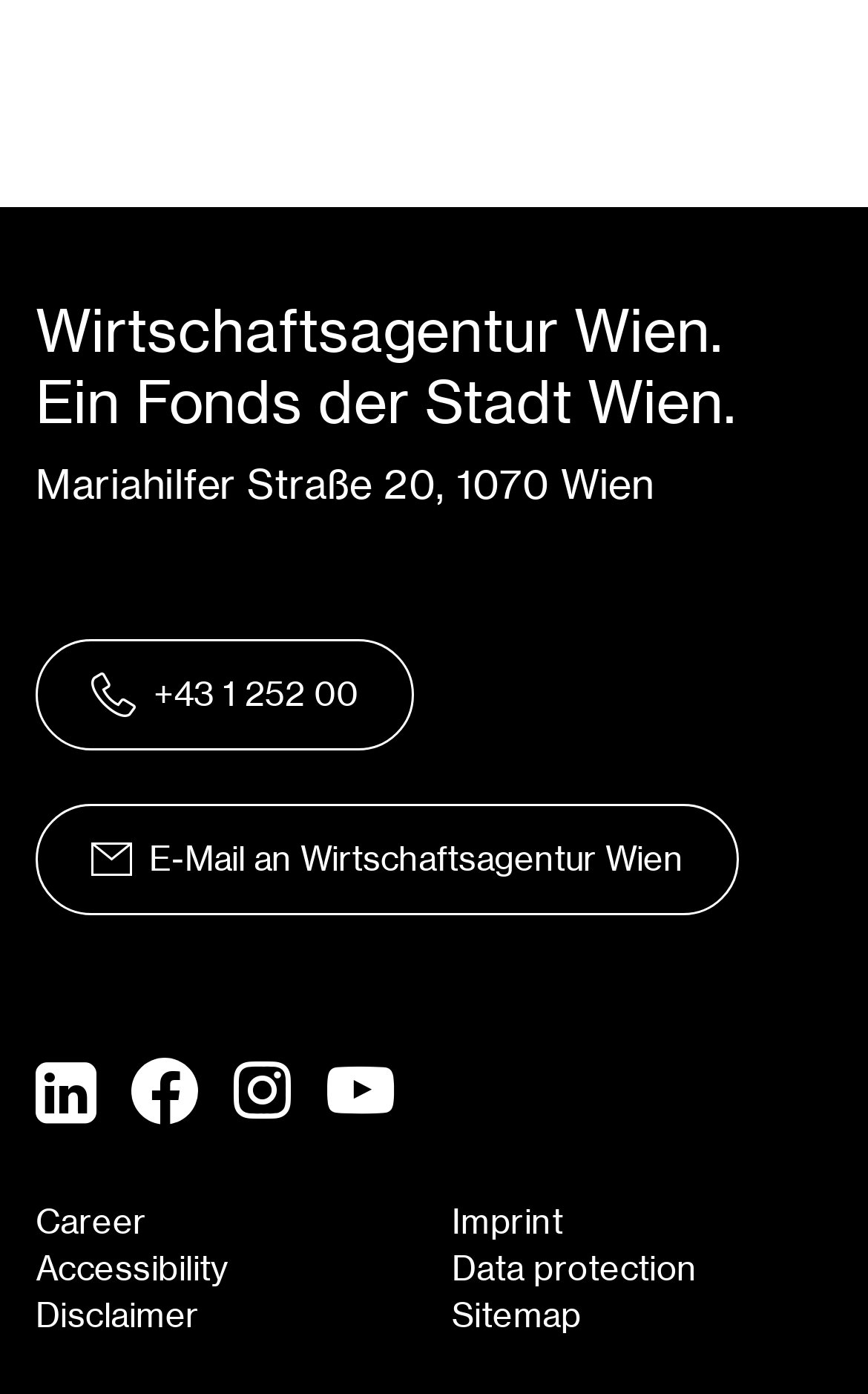Find the bounding box coordinates for the UI element that matches this description: "E-Mail an Wirtschaftsagentur Wien".

[0.041, 0.577, 0.851, 0.657]